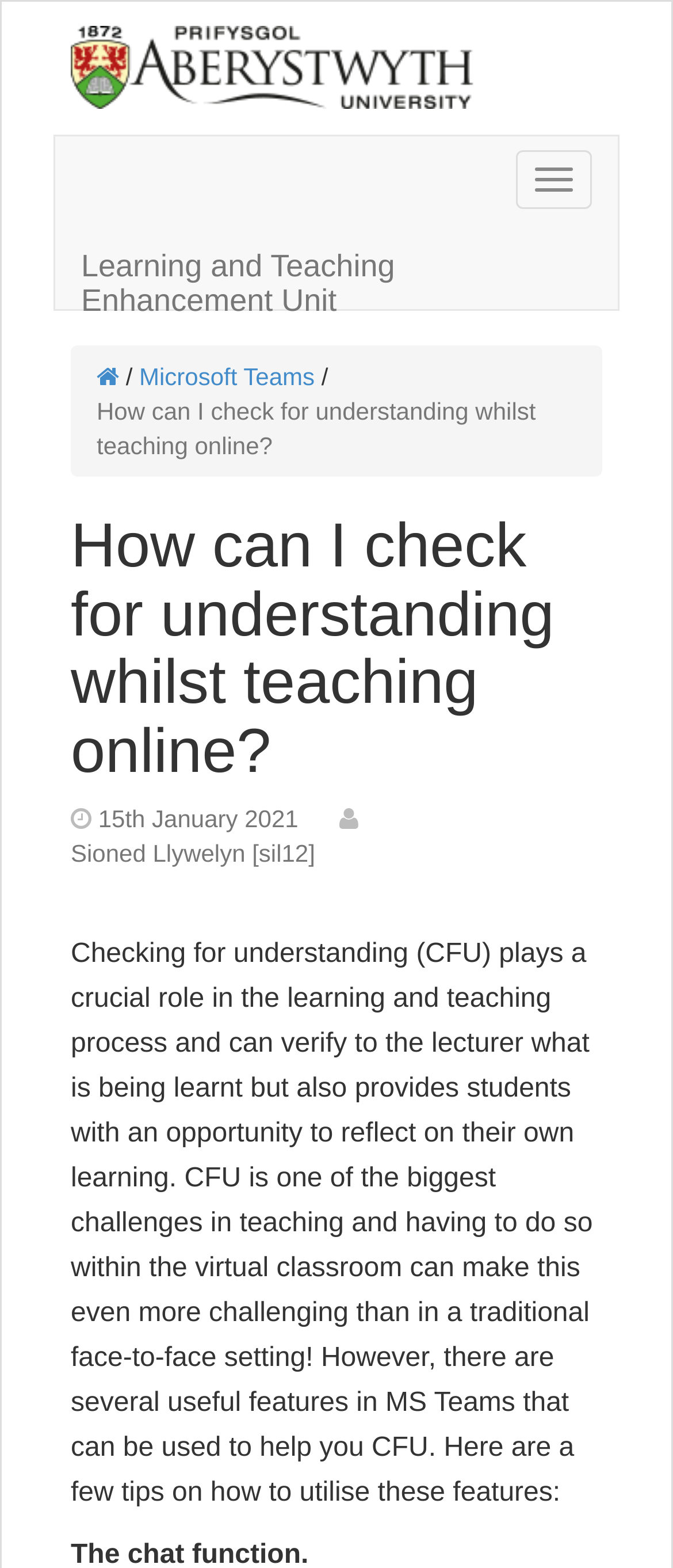Describe all the key features of the webpage in detail.

The webpage is about checking for understanding while teaching online, specifically using Microsoft Teams. At the top left, there is an image of the Aberystwyth University Logo. Next to it, on the right, is a button. Below the logo, there is a link to the Learning and Teaching Enhancement Unit, accompanied by an icon and a forward slash. Further to the right, there is a link to Microsoft Teams.

The main content of the webpage is headed by a title, "How can I check for understanding whilst teaching online?", which is also a link. Below the title, there is a subheading with the same text, followed by the date "15th January 2021" and the author's name, "Sioned Llywelyn [sil12]".

The main text explains the importance of checking for understanding in the learning and teaching process, highlighting the challenges of doing so in a virtual classroom. It then introduces the idea that Microsoft Teams has features that can be used to facilitate checking for understanding, and provides tips on how to utilize these features.